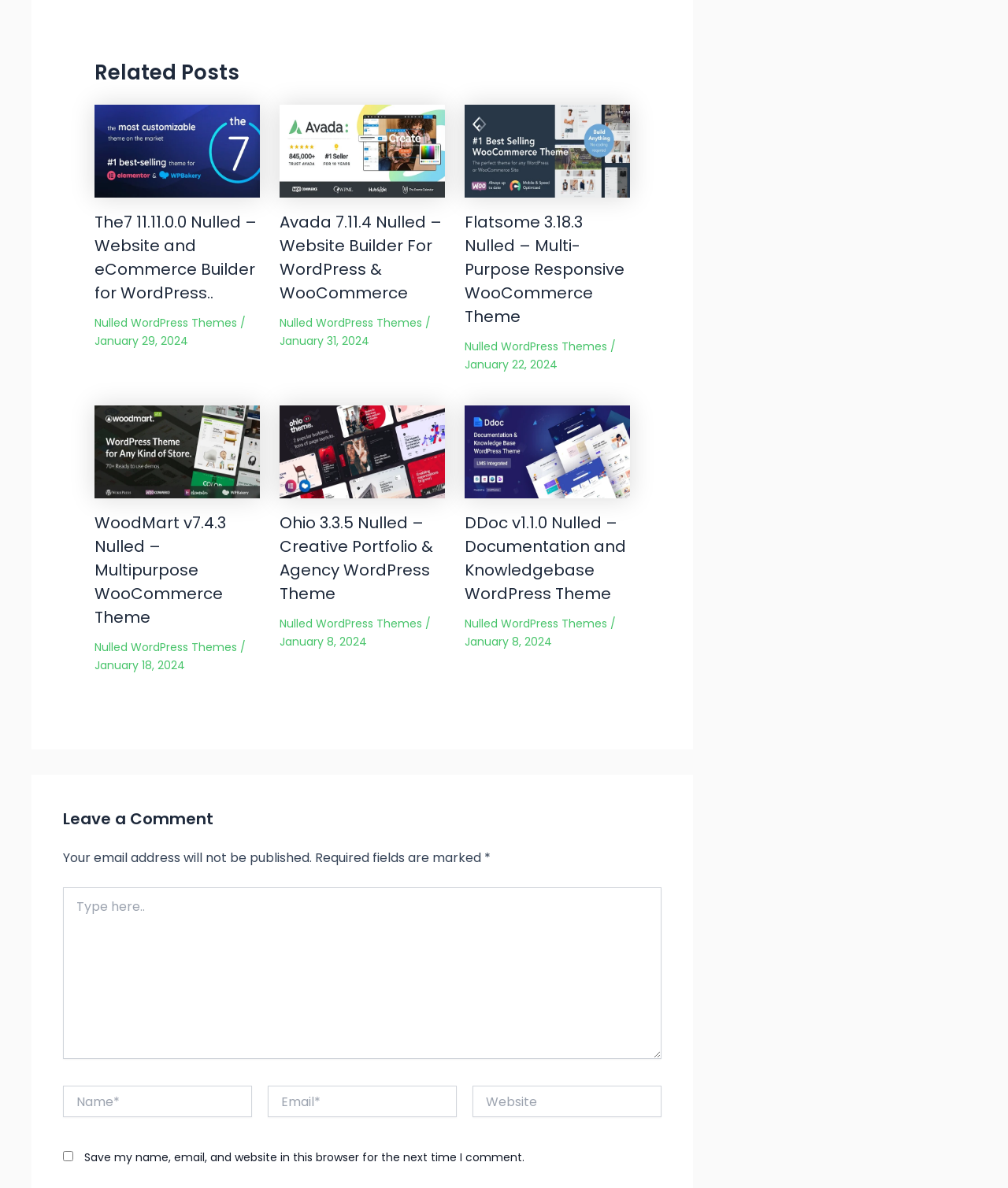What is the purpose of the checkbox in the comment form?
Using the image as a reference, answer the question with a short word or phrase.

Save user data